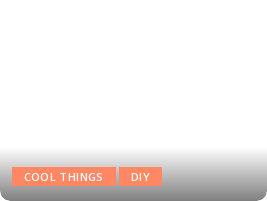Please answer the following question using a single word or phrase: 
What is the purpose of the interface?

to engage visitors